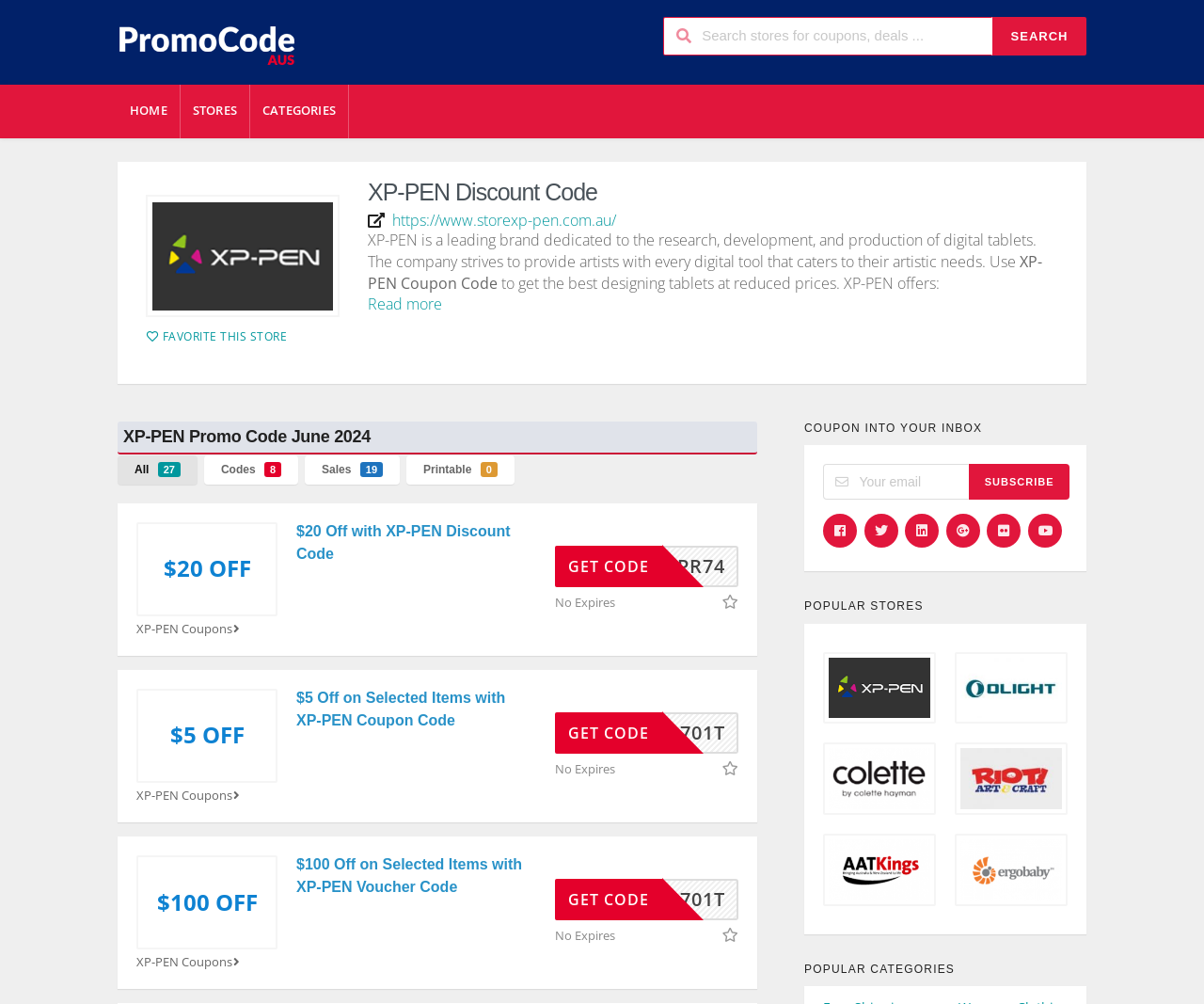Respond to the question below with a single word or phrase:
What is the category of the 'Colette Hayman' store?

Not specified